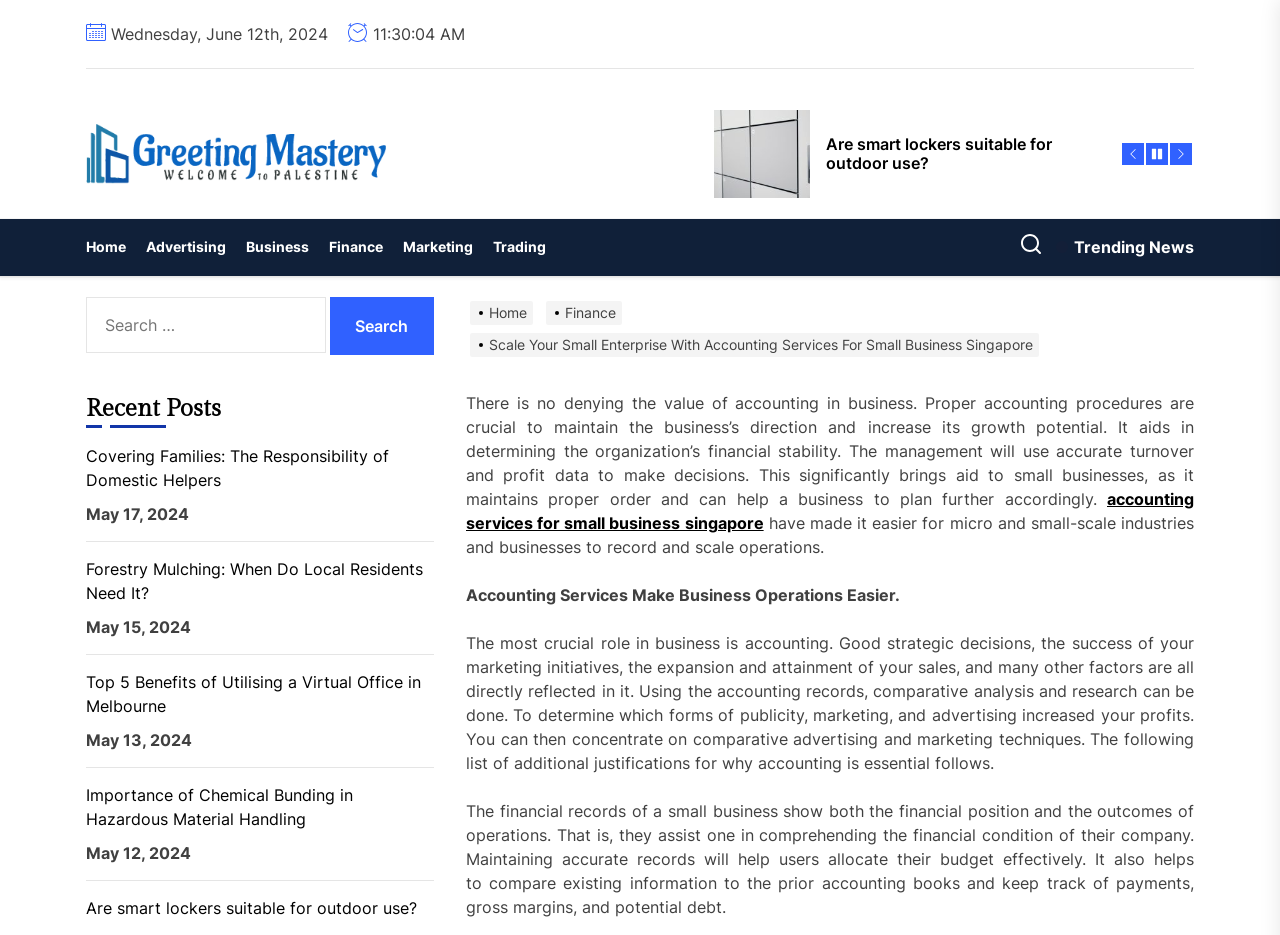Pinpoint the bounding box coordinates of the element to be clicked to execute the instruction: "Search for something".

[0.067, 0.317, 0.254, 0.377]